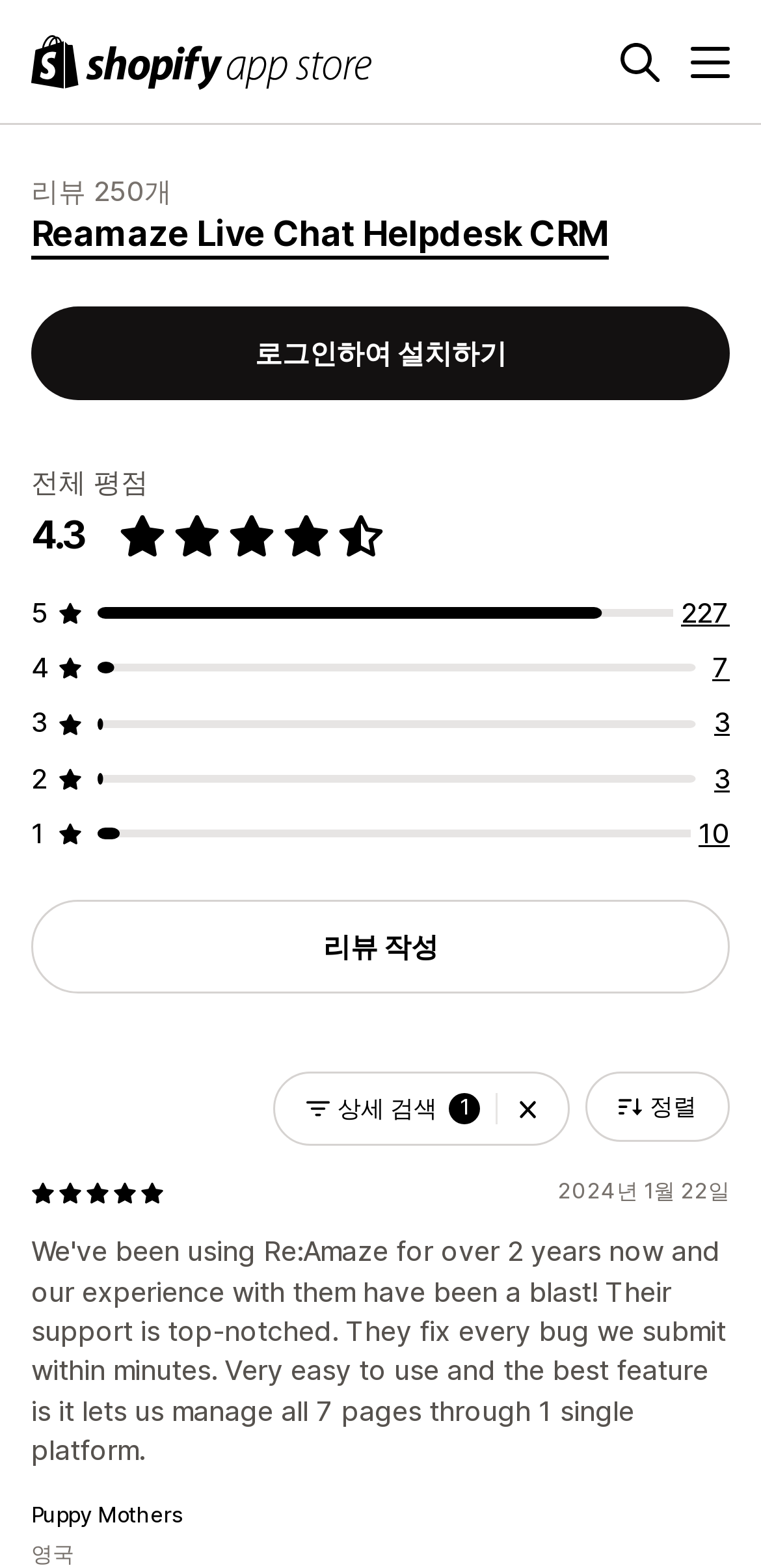Point out the bounding box coordinates of the section to click in order to follow this instruction: "Write a review".

[0.041, 0.574, 0.959, 0.634]